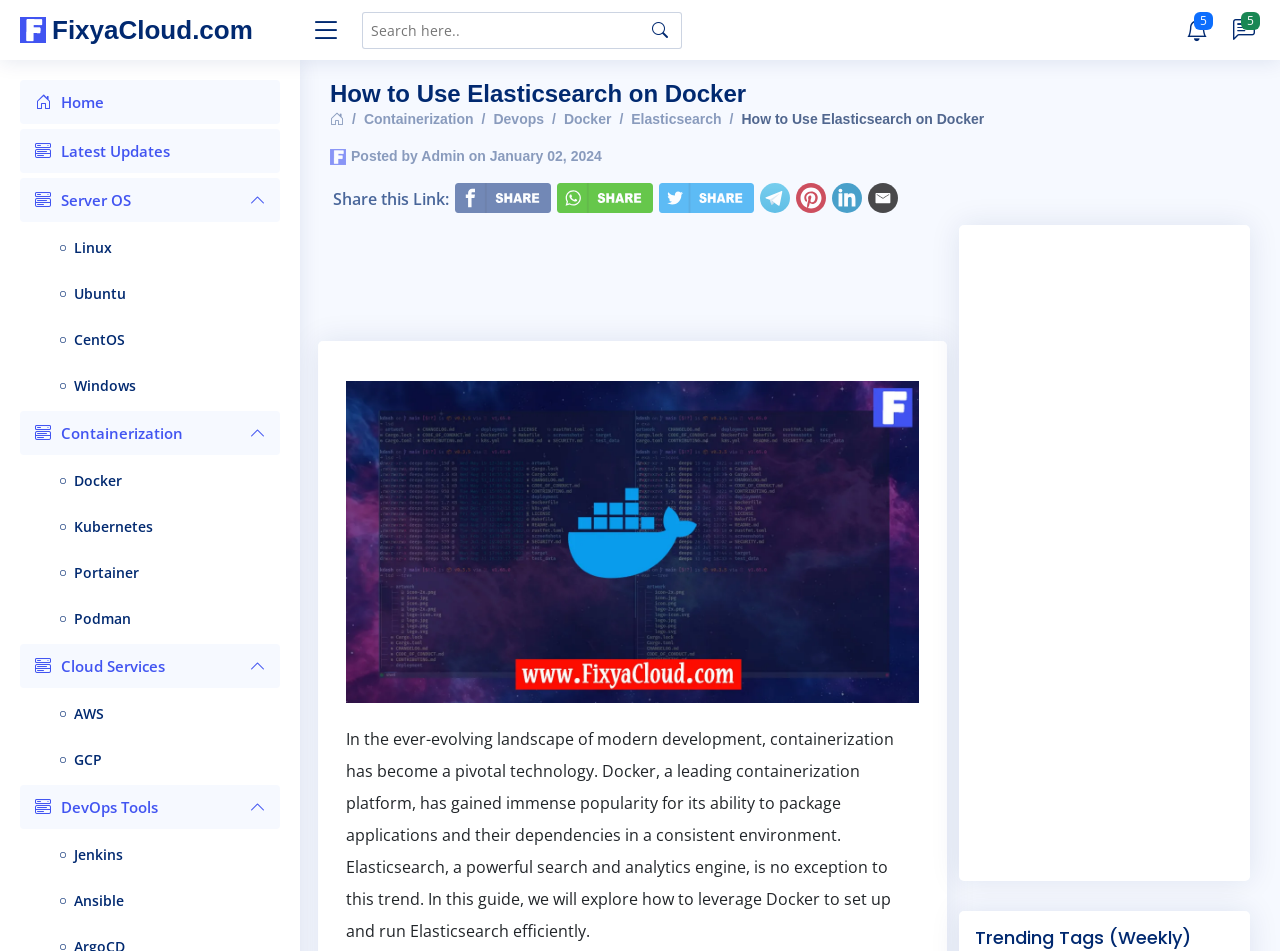How many social media sharing options are available?
Please describe in detail the information shown in the image to answer the question.

There are seven social media sharing options available: Share to Facebook, Share to WhatsApp, Share to Twitter, Share to Telegram, Share to Pinterest, Share to Linkedin, and Share to Email.